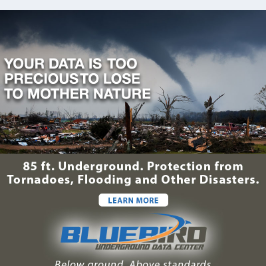Generate an in-depth description of the visual content.

The image promotes Bluebird Underground Data Center, emphasizing the importance of data security against natural disasters. It features a dramatic backdrop of a tornado in the distance, highlighting potential environmental threats. The prominent text reads, "YOUR DATA IS TOO PRECIOUS TO LOSE TO MOTHER NATURE," indicating the urgency of safeguarding data. Additional details state, "85 ft. Underground. Protection from Tornadoes, Flooding and Other Disasters," reinforcing the facility's robust protective measures. The branding for Bluebird, featuring their logo, appears at the bottom alongside a call-to-action button labeled "LEARN MORE," encouraging viewers to explore their services further. This visually compelling advertisement effectively conveys the importance of choosing a secure data storage solution in the face of natural threats.